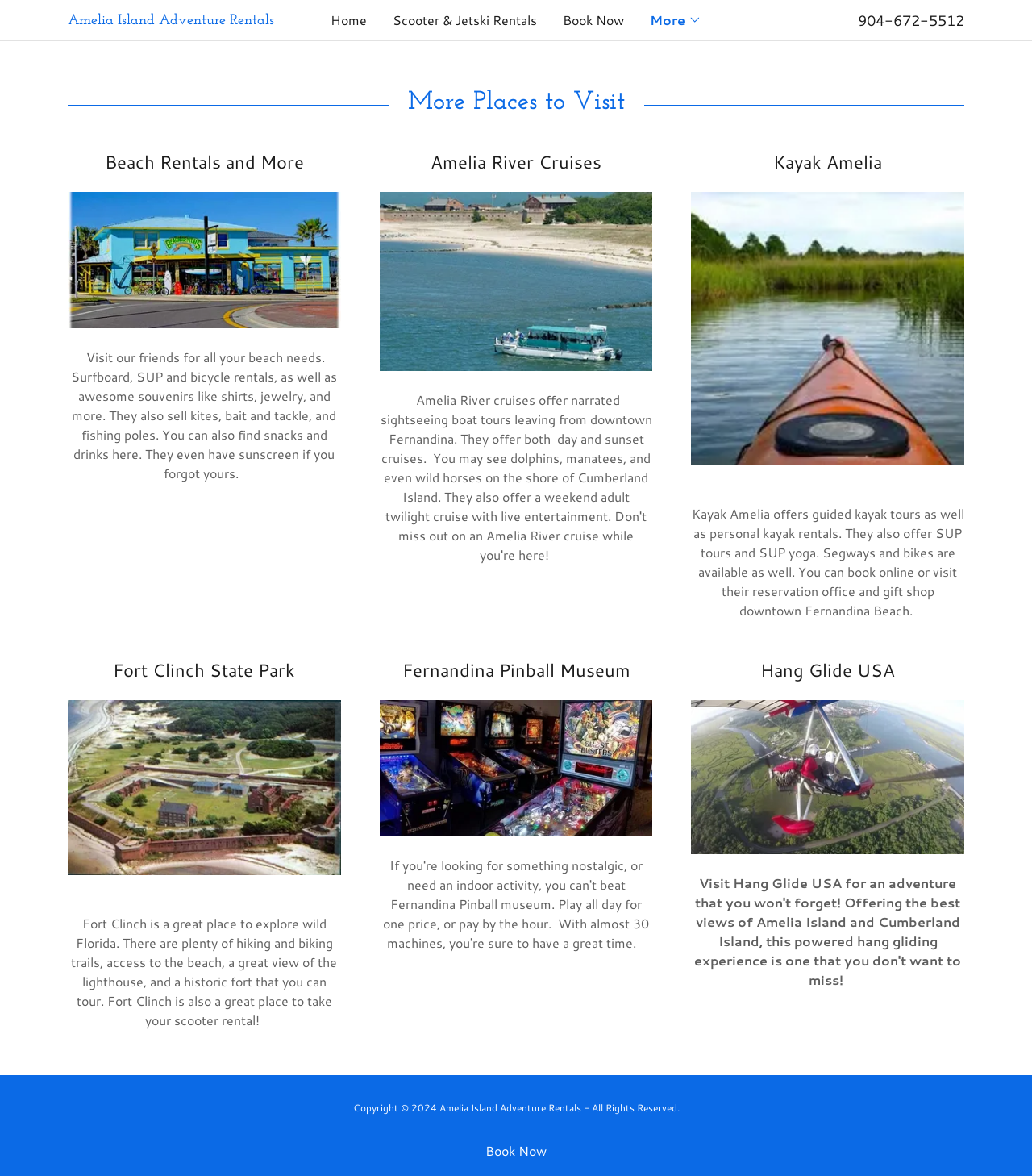What can be found at Fort Clinch State Park?
Analyze the image and deliver a detailed answer to the question.

I read the text under the 'Fort Clinch State Park' heading, which mentions that there are plenty of hiking and biking trails, access to the beach, a great view of the lighthouse, and a historic fort that you can tour. This indicates that hiking and biking trails are one of the things that can be found at Fort Clinch State Park.